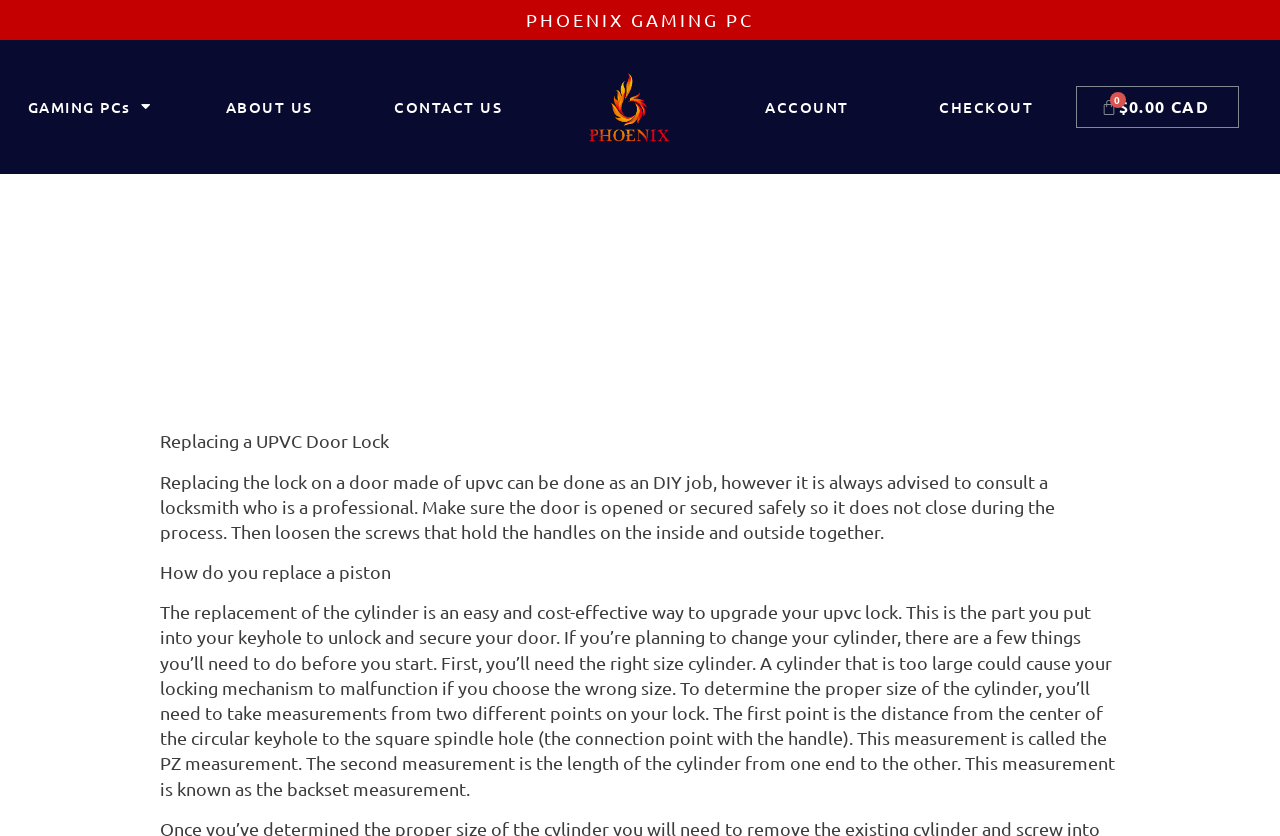What is the name of the gaming PC brand?
Could you answer the question in a detailed manner, providing as much information as possible?

I found the answer by looking at the top of the webpage, where the brand name 'PHOENIX GAMING PC' is displayed prominently.